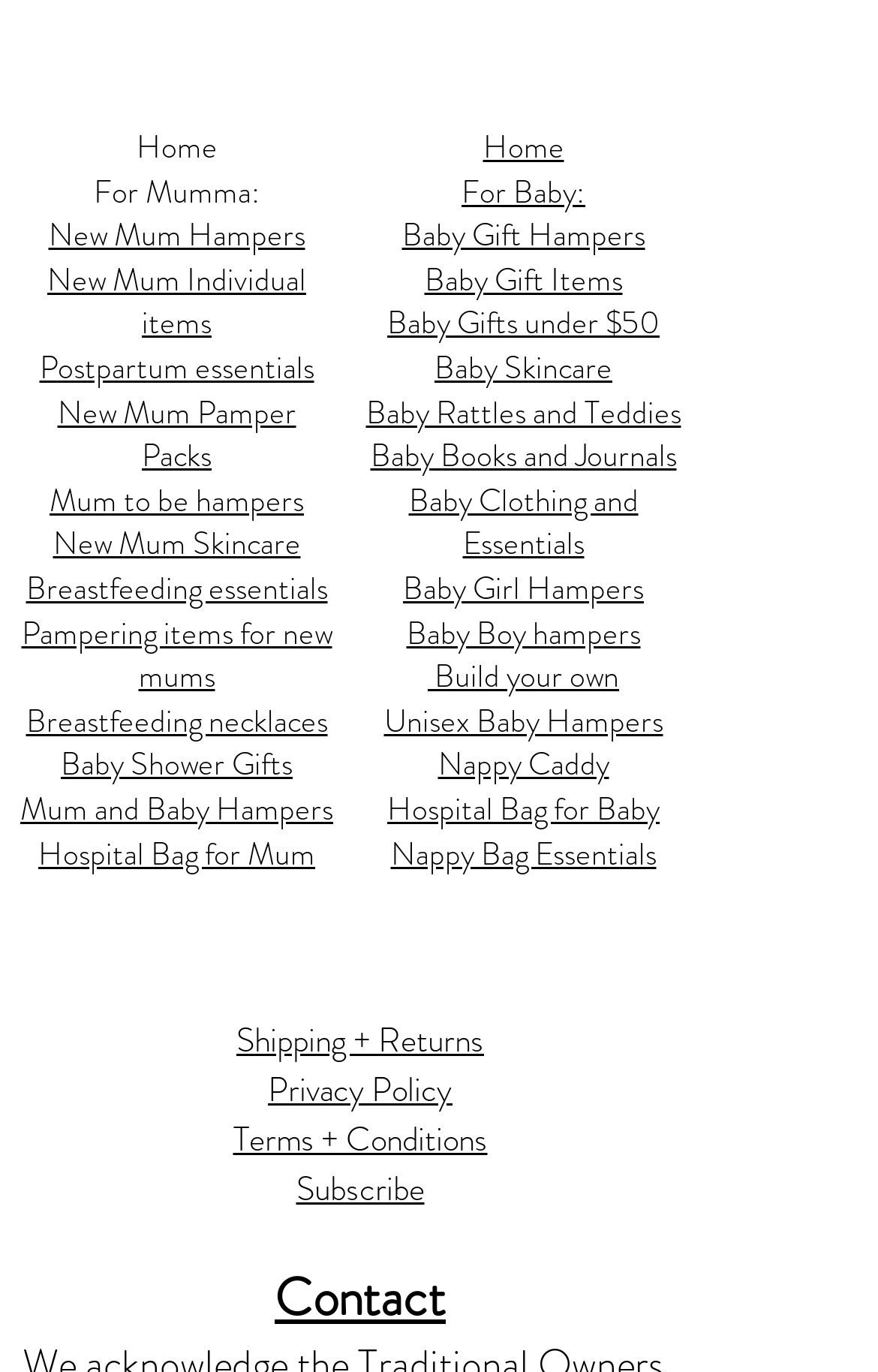Locate the bounding box coordinates of the clickable area to execute the instruction: "Check Shipping + Returns". Provide the coordinates as four float numbers between 0 and 1, represented as [left, top, right, bottom].

[0.269, 0.74, 0.551, 0.777]